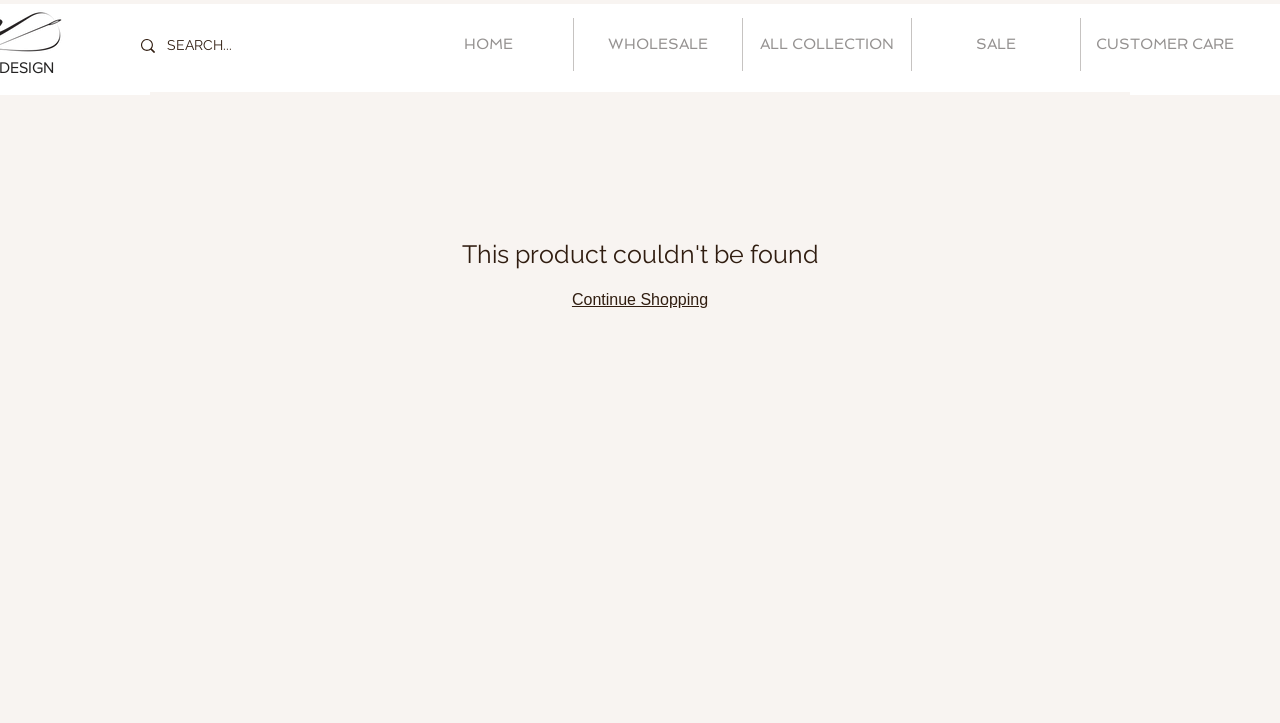Using the provided description: "aria-label="SEARCH..." name="q" placeholder="SEARCH..."", find the bounding box coordinates of the corresponding UI element. The output should be four float numbers between 0 and 1, in the format [left, top, right, bottom].

[0.13, 0.019, 0.247, 0.107]